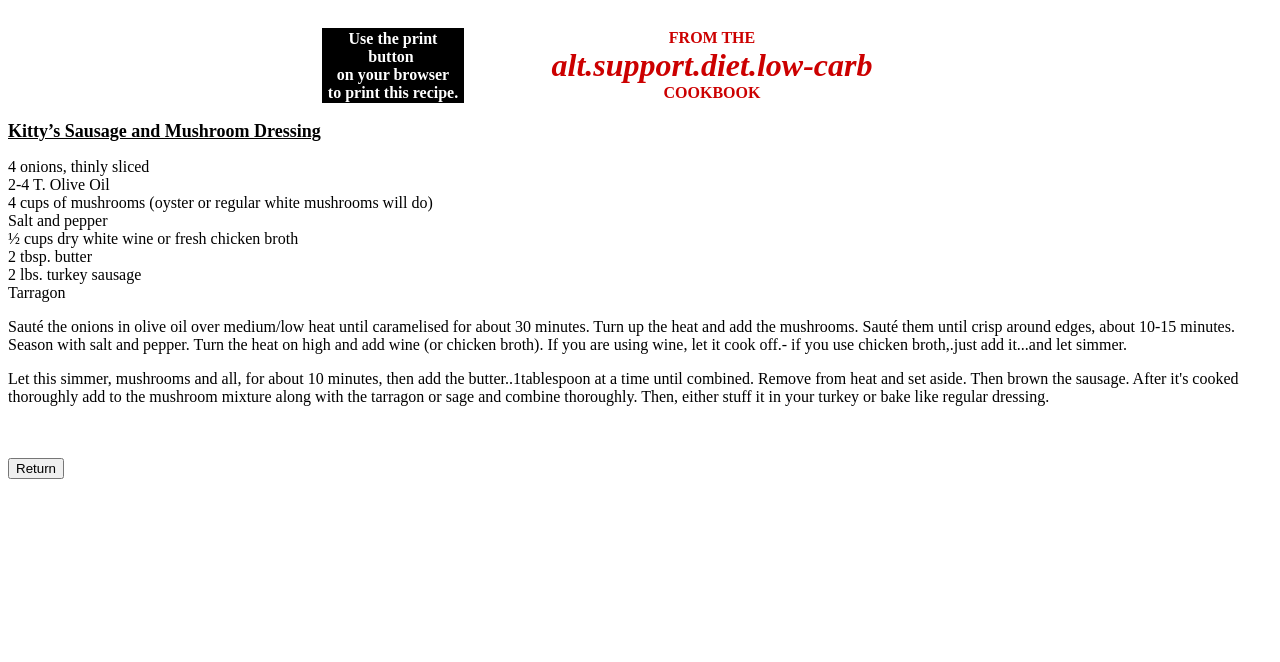What is the name of the recipe?
Refer to the image and give a detailed answer to the question.

I found the name of the recipe by looking at the StaticText element with the text 'Kitty’s Sausage and Mushroom Dressing' at coordinates [0.006, 0.183, 0.251, 0.213]. This text is likely to be the title of the recipe.